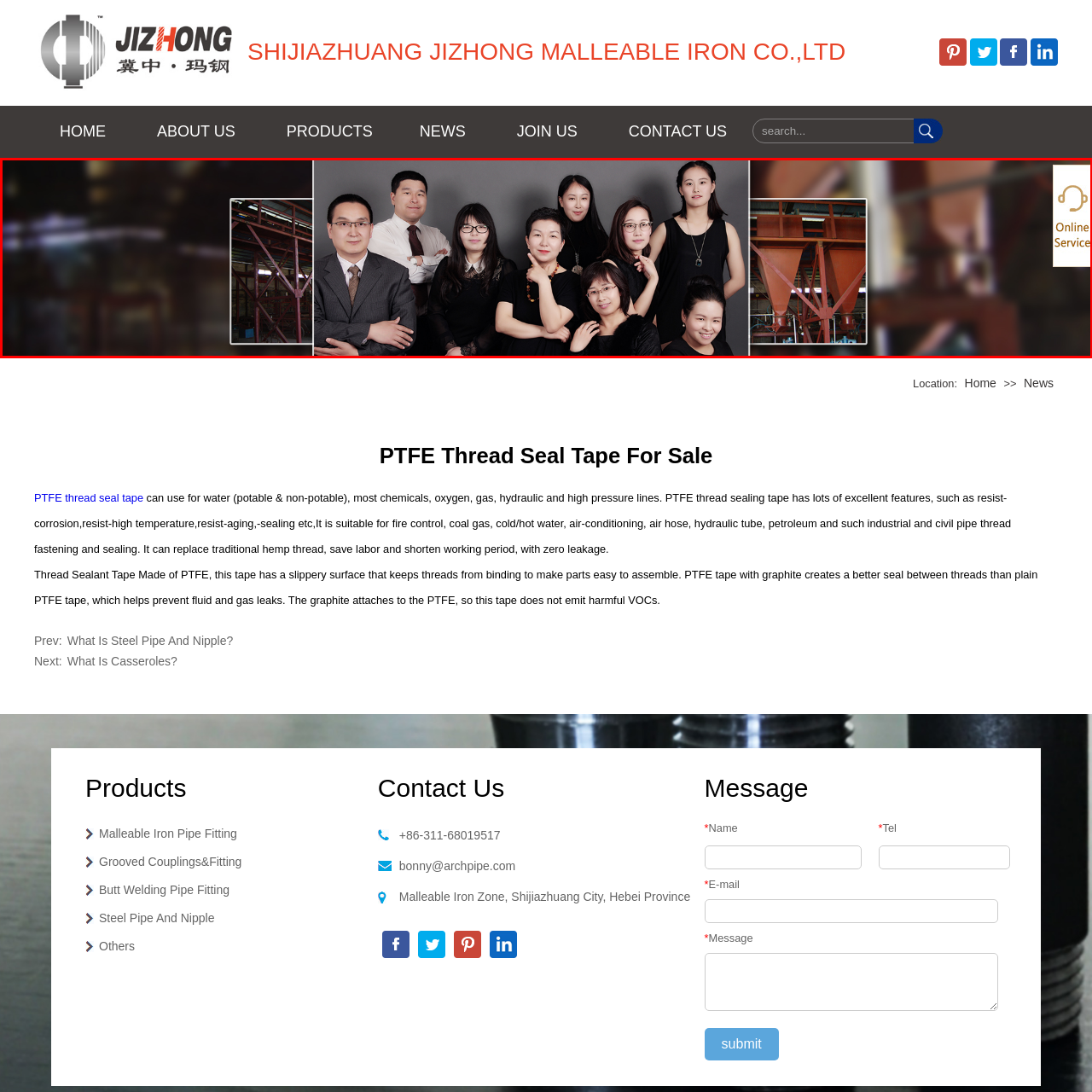Offer a detailed caption for the picture inside the red-bordered area.

The image features a professional group portrait of the team from Shijiazhuang Jizhong Malleable Iron Co., Ltd. Positioned against a neutral gray backdrop, the group displays a cohesive and polished appearance, with members dressed in dark attire, reflecting a sense of unity and professionalism. The composition highlights both male and female team members, suggesting a balanced and diverse workforce. 

In the backdrop of the portrait, there are subtle hints of an industrial setting, possibly indicative of the company’s operational environment. This imagery is framed by side panels that showcase additional visuals related to the organization's services, including an online assistance graphic. This layout emphasizes the company's commitment to customer engagement and support. Overall, the image conveys a strong message of teamwork and professionalism within the manufacturing sector.